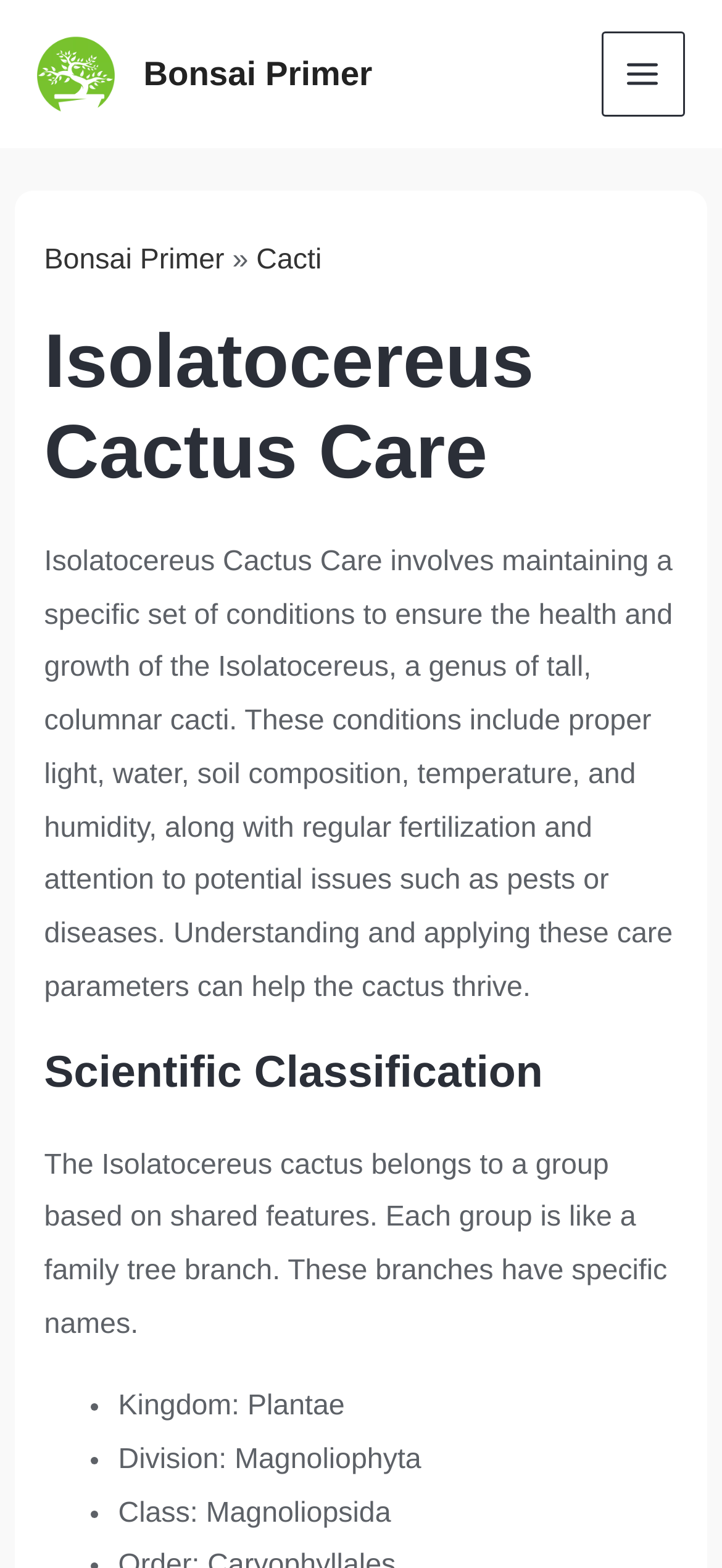Using a single word or phrase, answer the following question: 
What is the name of the website?

Bonsai Primer